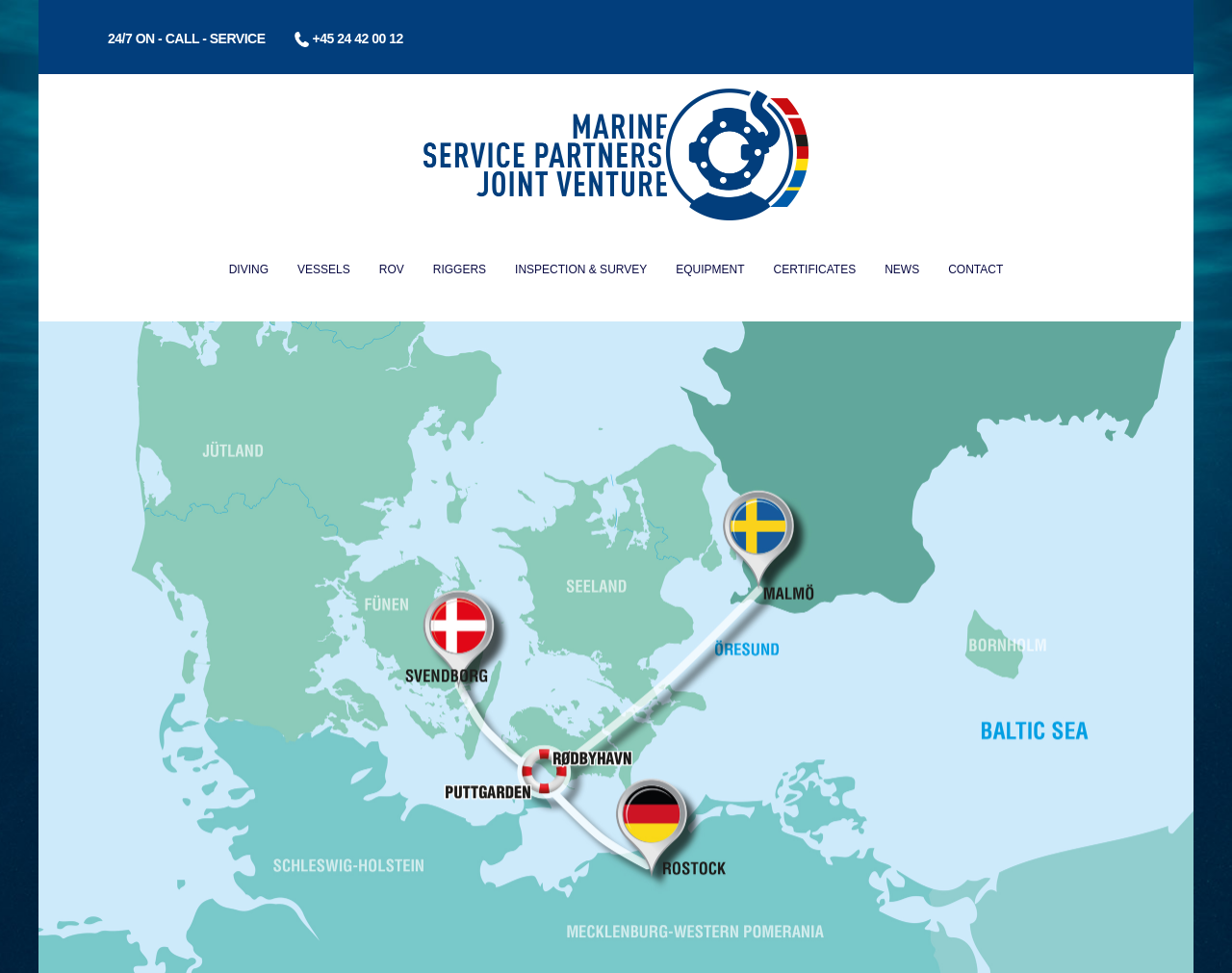Please identify the bounding box coordinates of the element on the webpage that should be clicked to follow this instruction: "check the NEWS section". The bounding box coordinates should be given as four float numbers between 0 and 1, formatted as [left, top, right, bottom].

[0.706, 0.241, 0.758, 0.33]